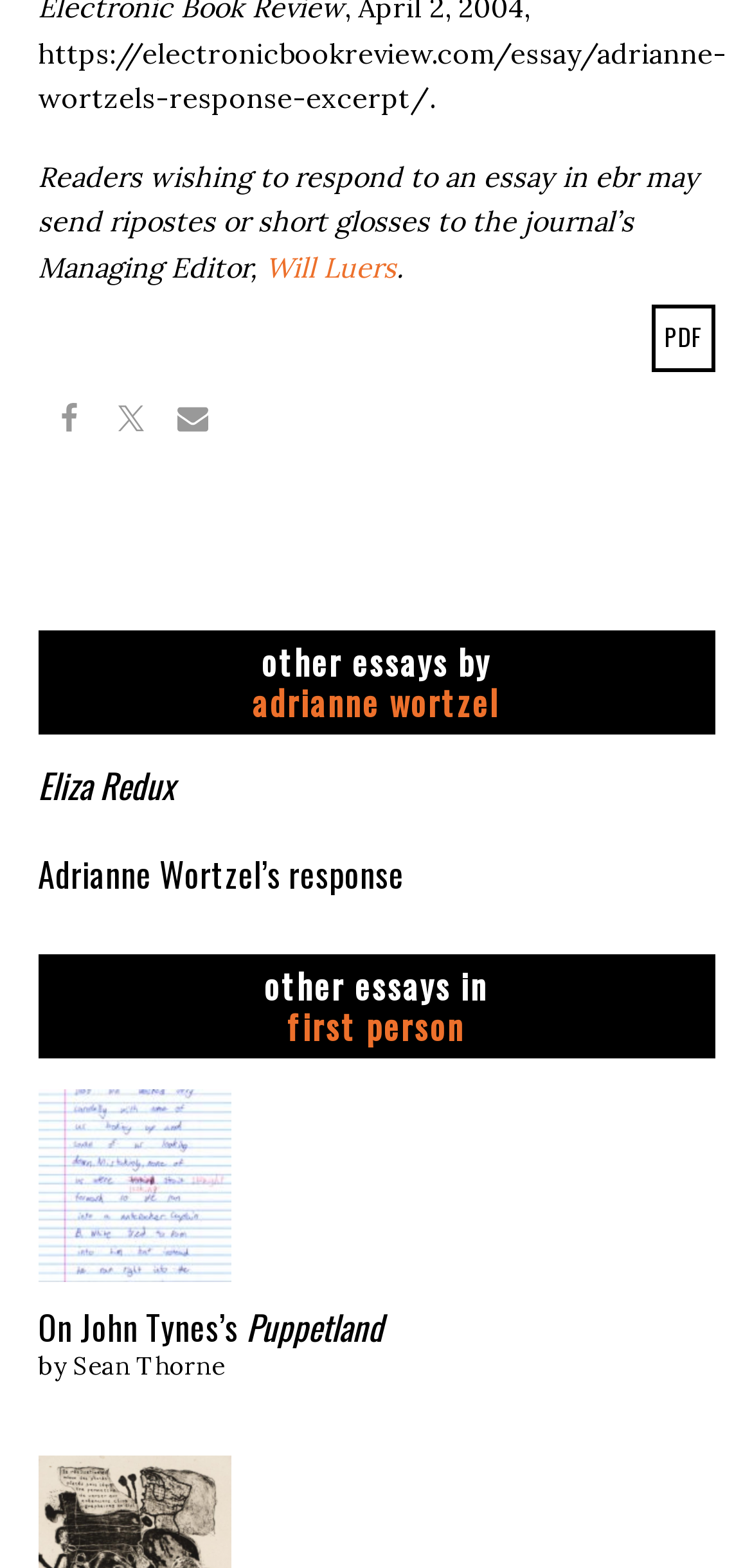Who is the author of the response to Eliza Redux?
Can you provide an in-depth and detailed response to the question?

The link 'Adrianne Wortzel’s response' is present under the heading 'Eliza Redux', which suggests that Adrianne Wortzel is the author of the response.